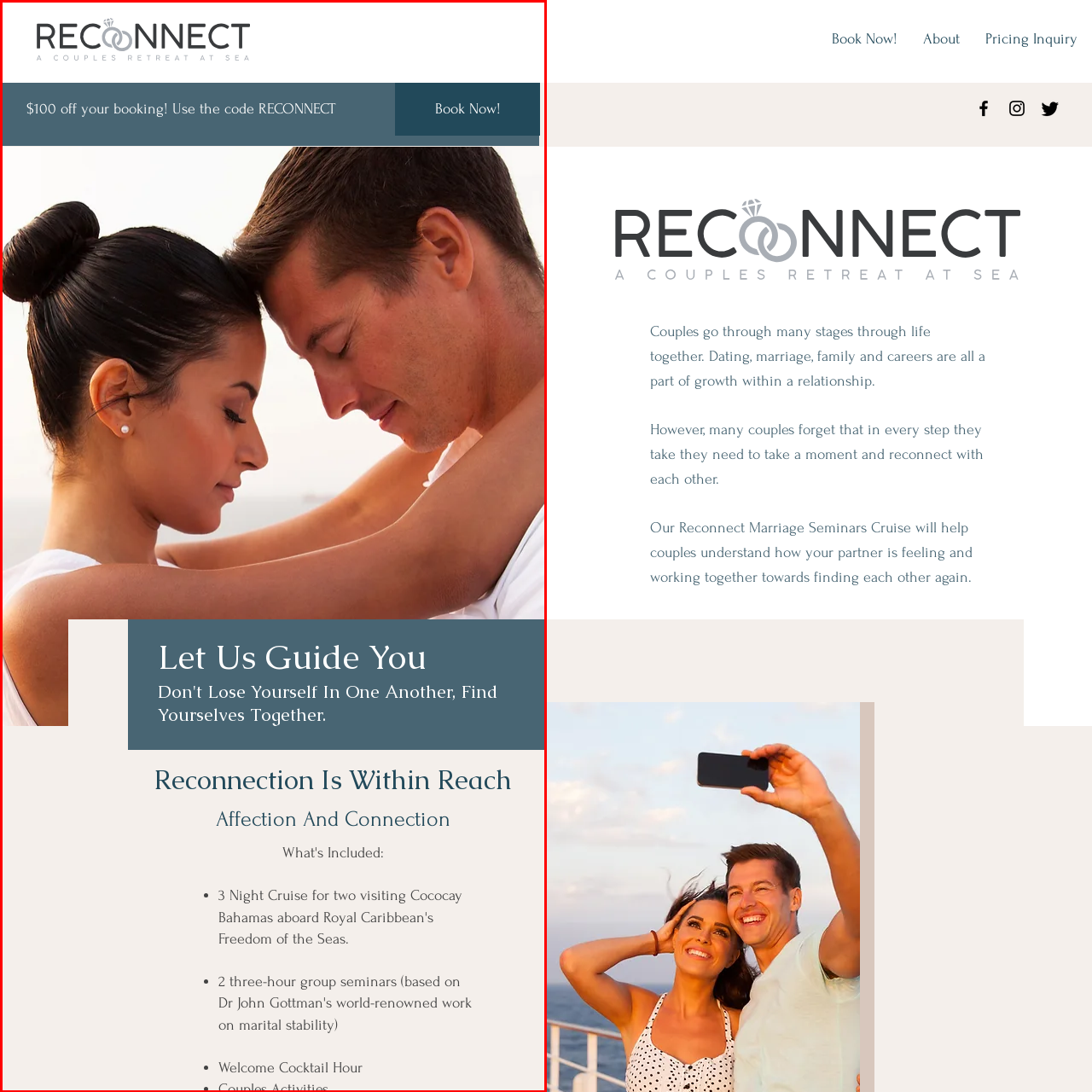Please provide a comprehensive caption for the image highlighted in the red box.

The image captures a tender moment between a couple, embodying intimacy and connection as they lean gently toward each other. The background is softly blurred, drawing attention to their shared gaze and affection. Above them, text invites viewers to "Let Us Guide You," emphasizing the importance of reconnecting in relationships. The underlying message encourages couples to not lose themselves in one another but to find themselves together. This setting suggests a nurturing environment, perfect for revitalizing relationships, especially within the context of a couples' retreat at sea. Featured highlights include details about a three-night cruise to the Bahamas and enriching seminars aimed at enhancing marital stability, promoting both affection and connection between partners.